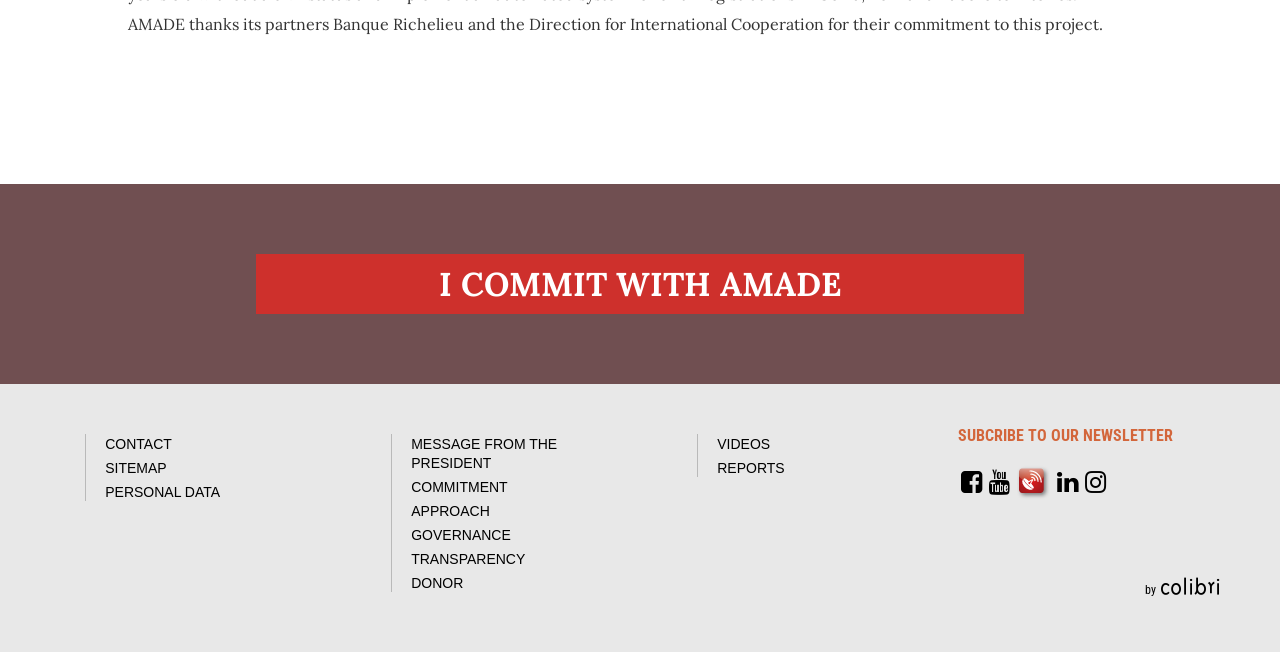Provide the bounding box coordinates of the UI element that matches the description: "Sitemap".

[0.082, 0.706, 0.13, 0.73]